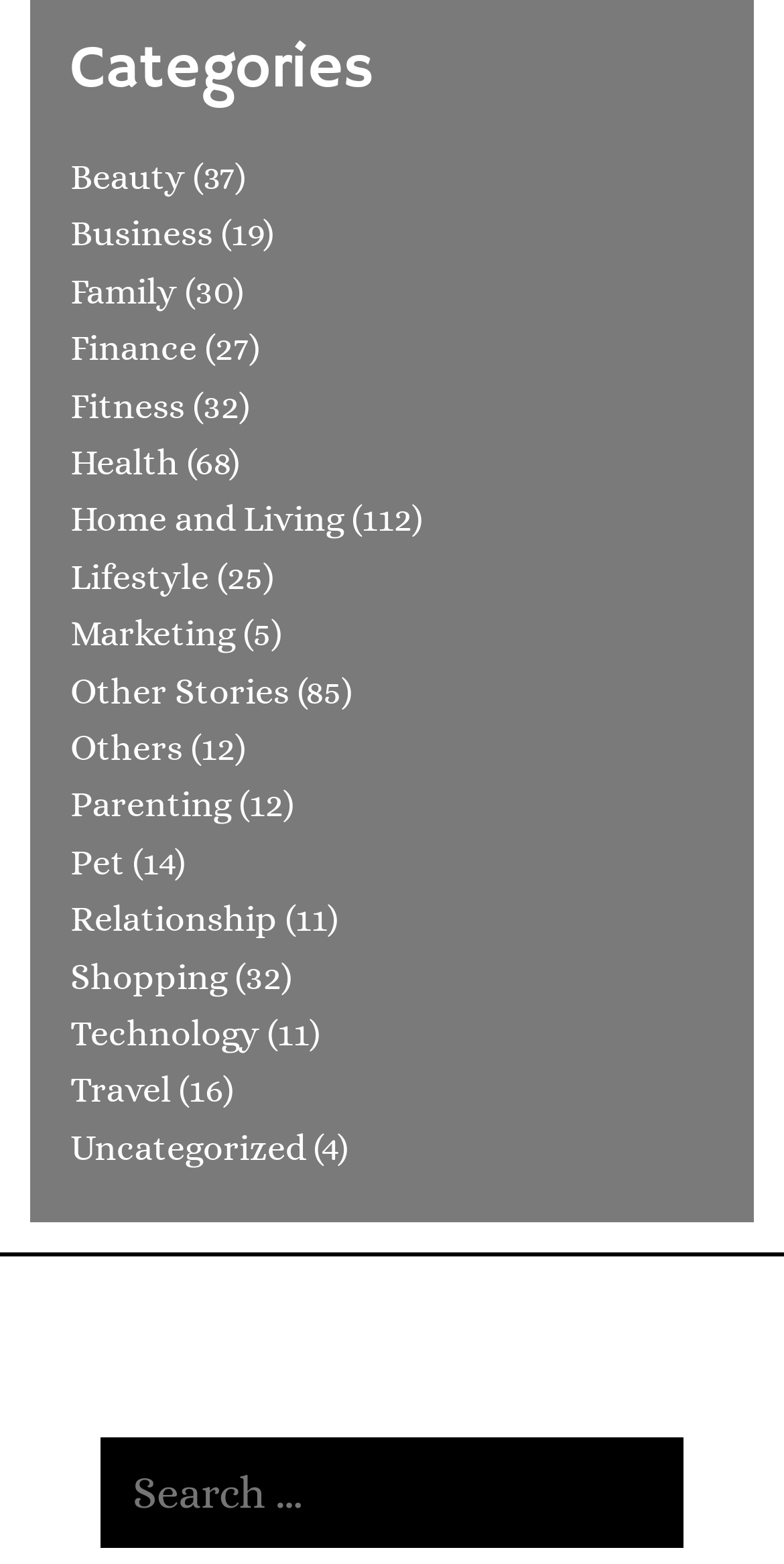Identify the bounding box coordinates for the region to click in order to carry out this instruction: "Search for something". Provide the coordinates using four float numbers between 0 and 1, formatted as [left, top, right, bottom].

[0.128, 0.919, 0.872, 0.99]